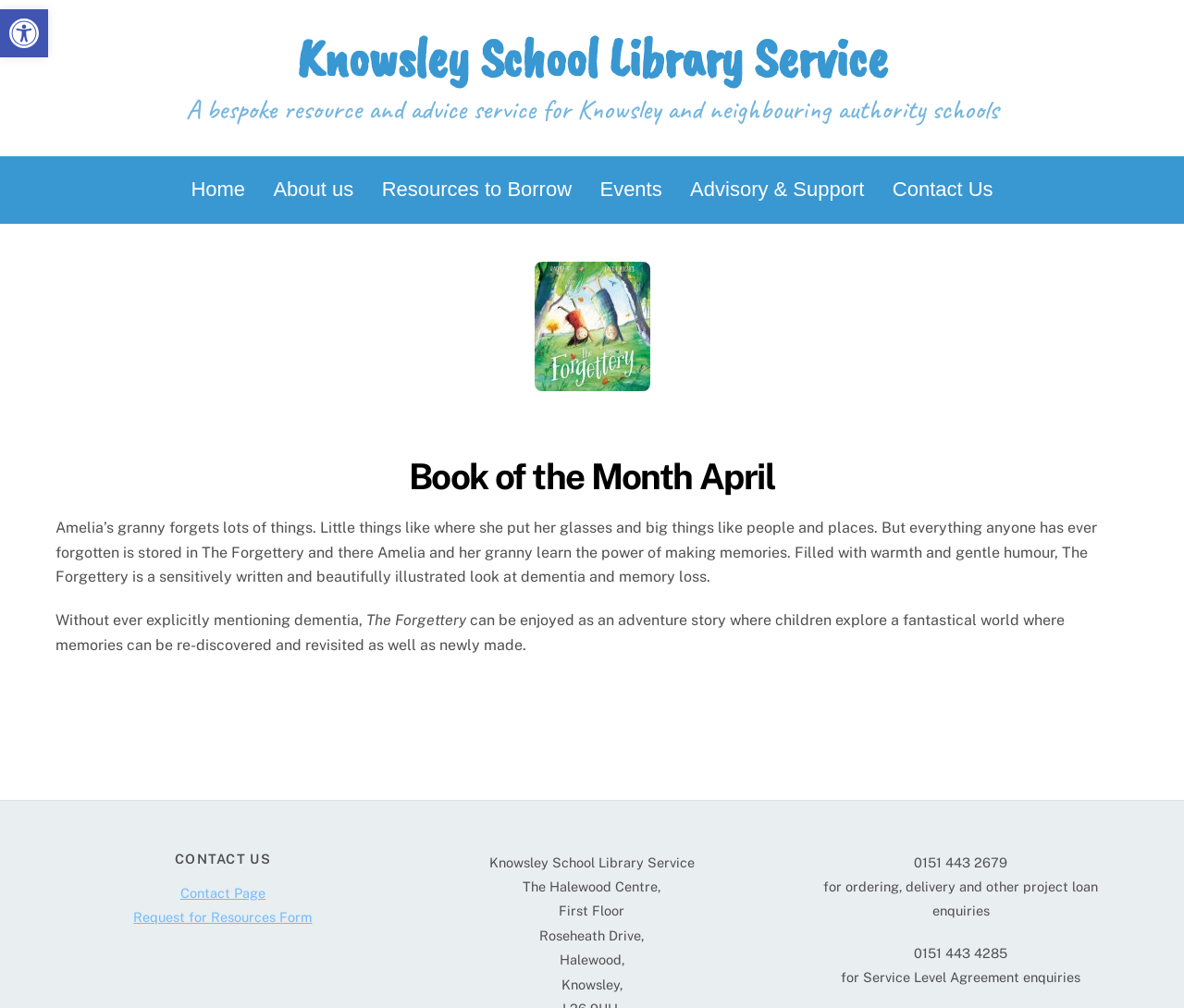How many phone numbers are listed for enquiries?
Please give a detailed and elaborate answer to the question based on the image.

I found the answer by looking at the contact information section of the webpage, where I saw two phone numbers listed: 0151 443 2679 and 0151 443 4285.